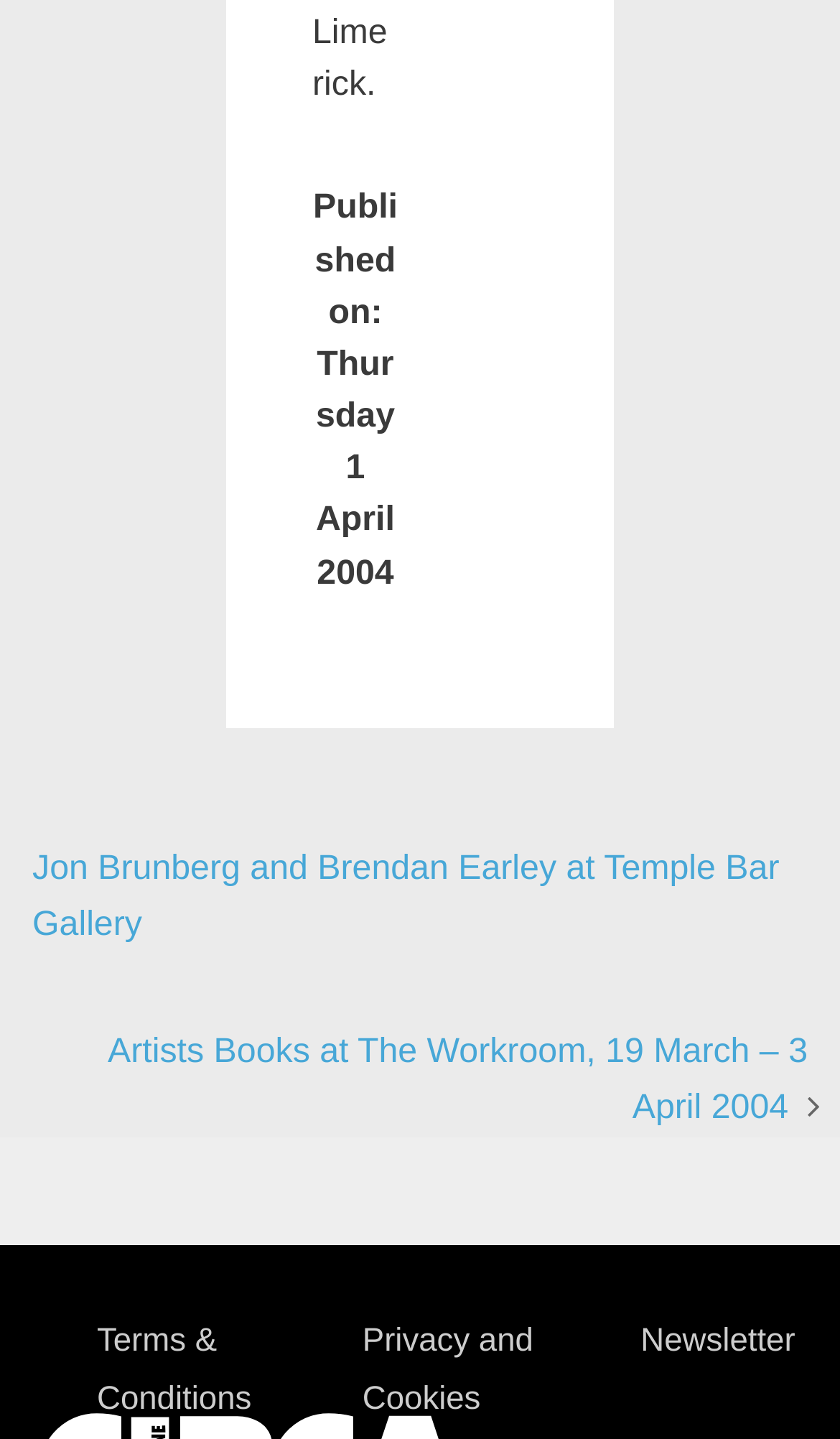Bounding box coordinates are to be given in the format (top-left x, top-left y, bottom-right x, bottom-right y). All values must be floating point numbers between 0 and 1. Provide the bounding box coordinate for the UI element described as: Terms & Conditions

[0.115, 0.919, 0.299, 0.984]